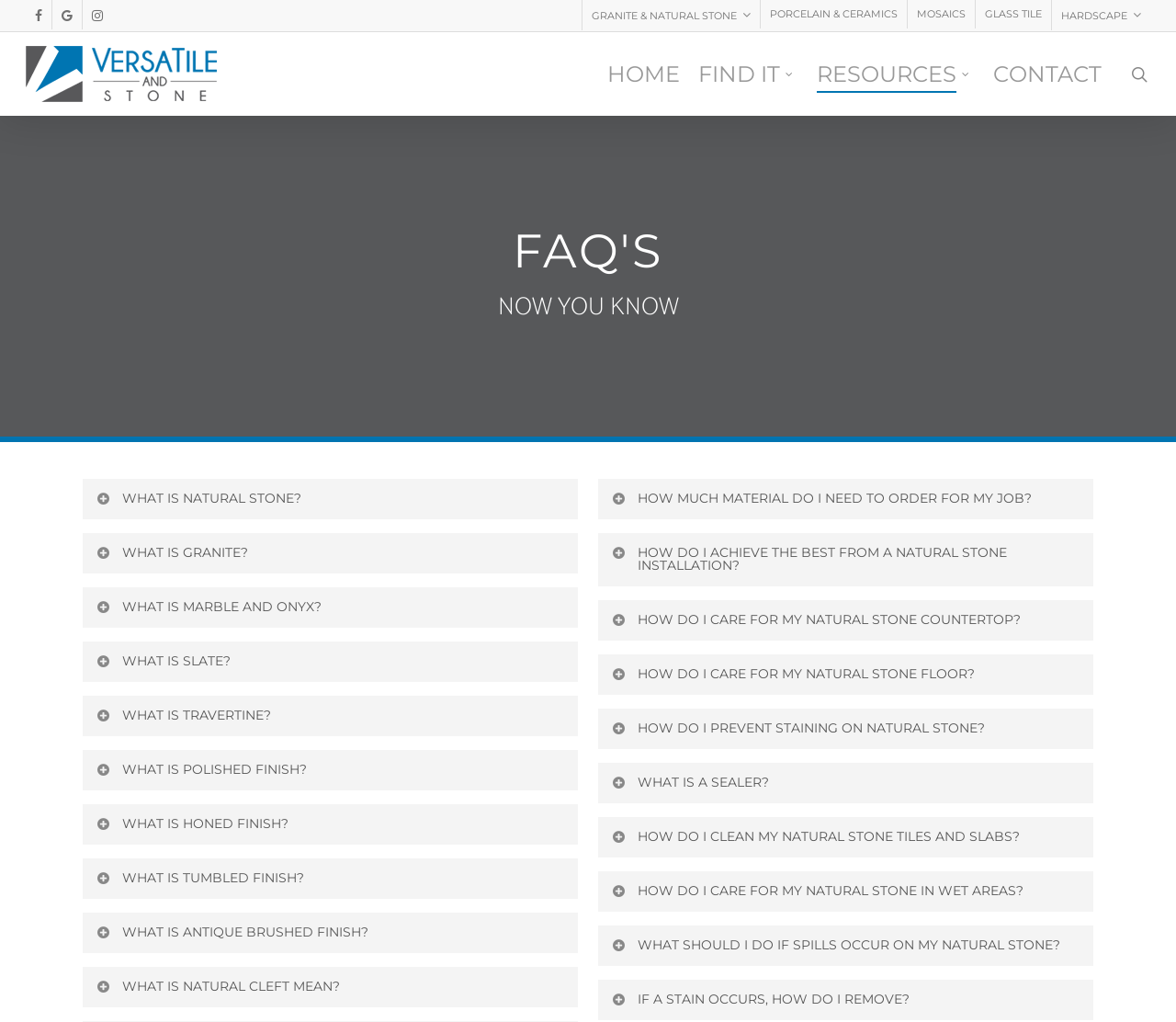Identify the bounding box coordinates for the region of the element that should be clicked to carry out the instruction: "Click on the 'Book Survey' link". The bounding box coordinates should be four float numbers between 0 and 1, i.e., [left, top, right, bottom].

None